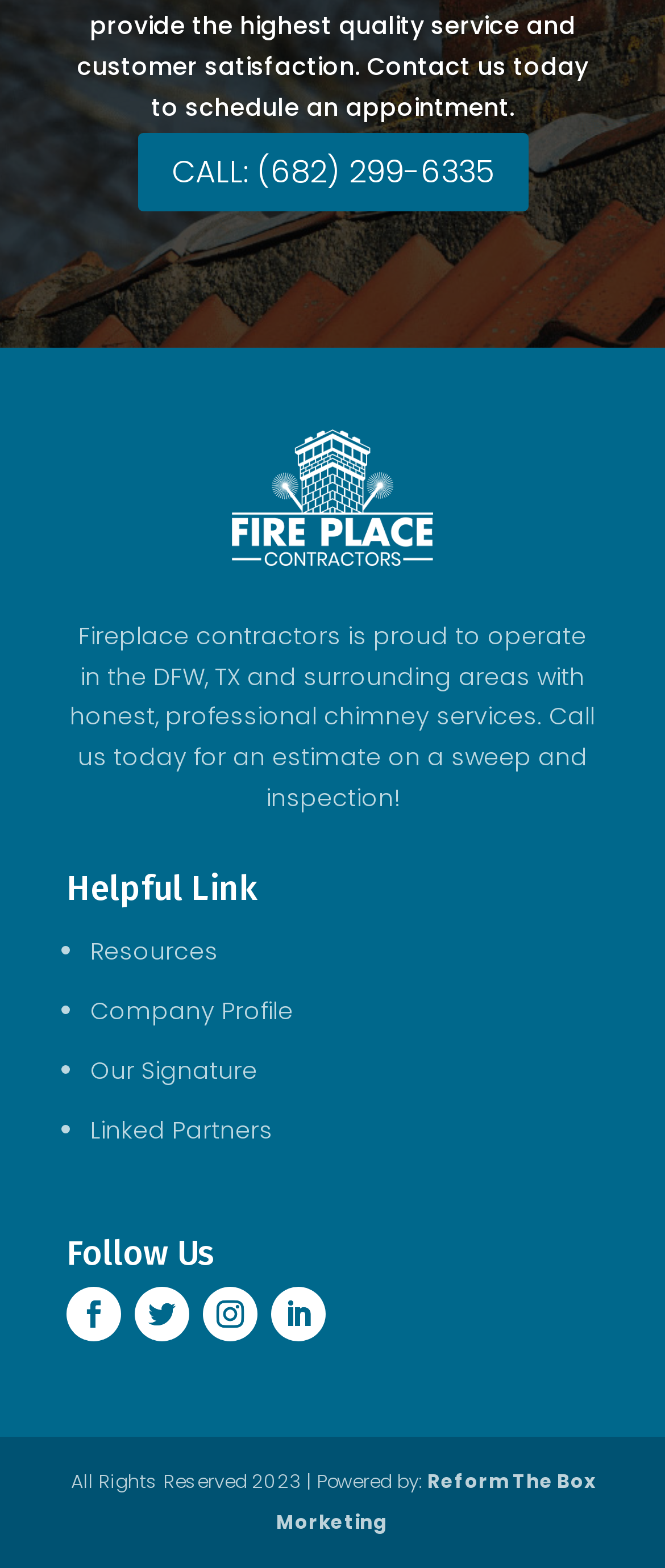What is the name of the company that powered the website?
Please give a detailed and elaborate explanation in response to the question.

The static text element at the bottom of the page mentions that the website is powered by Reform The Box Morketing.